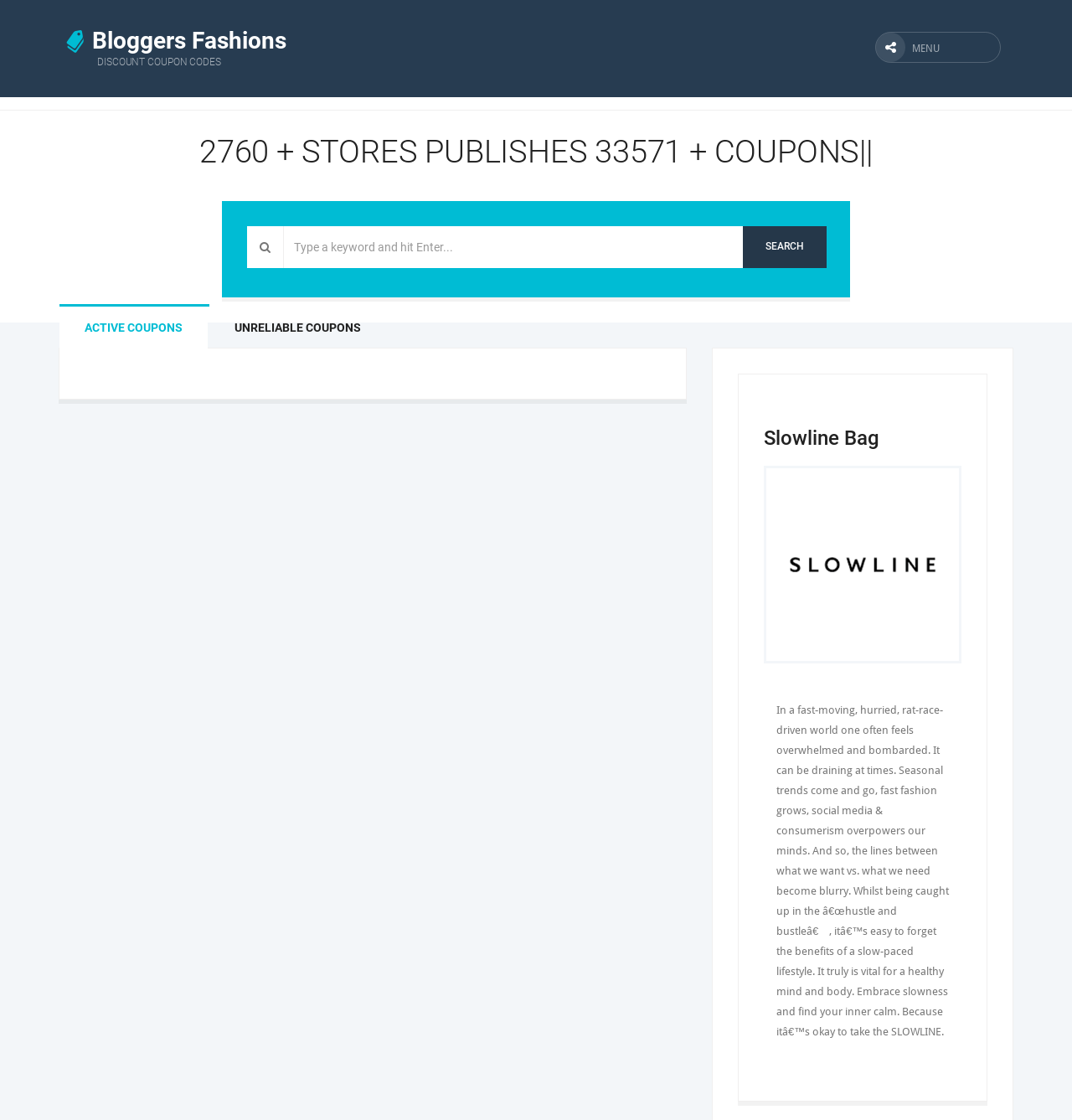What is the purpose of the textbox?
Using the image as a reference, answer the question with a short word or phrase.

Type a keyword and search